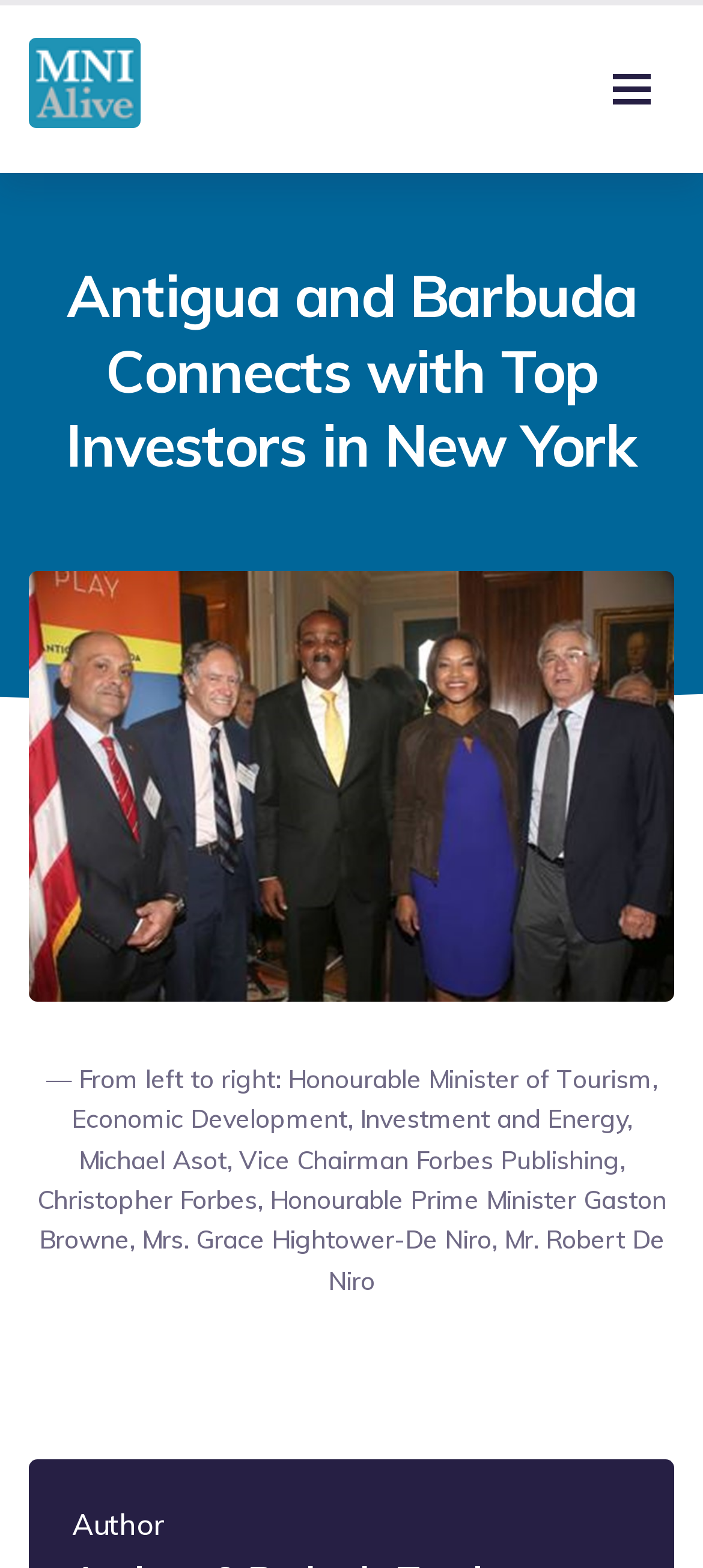Respond with a single word or phrase to the following question:
What is the text below the image?

Figure caption